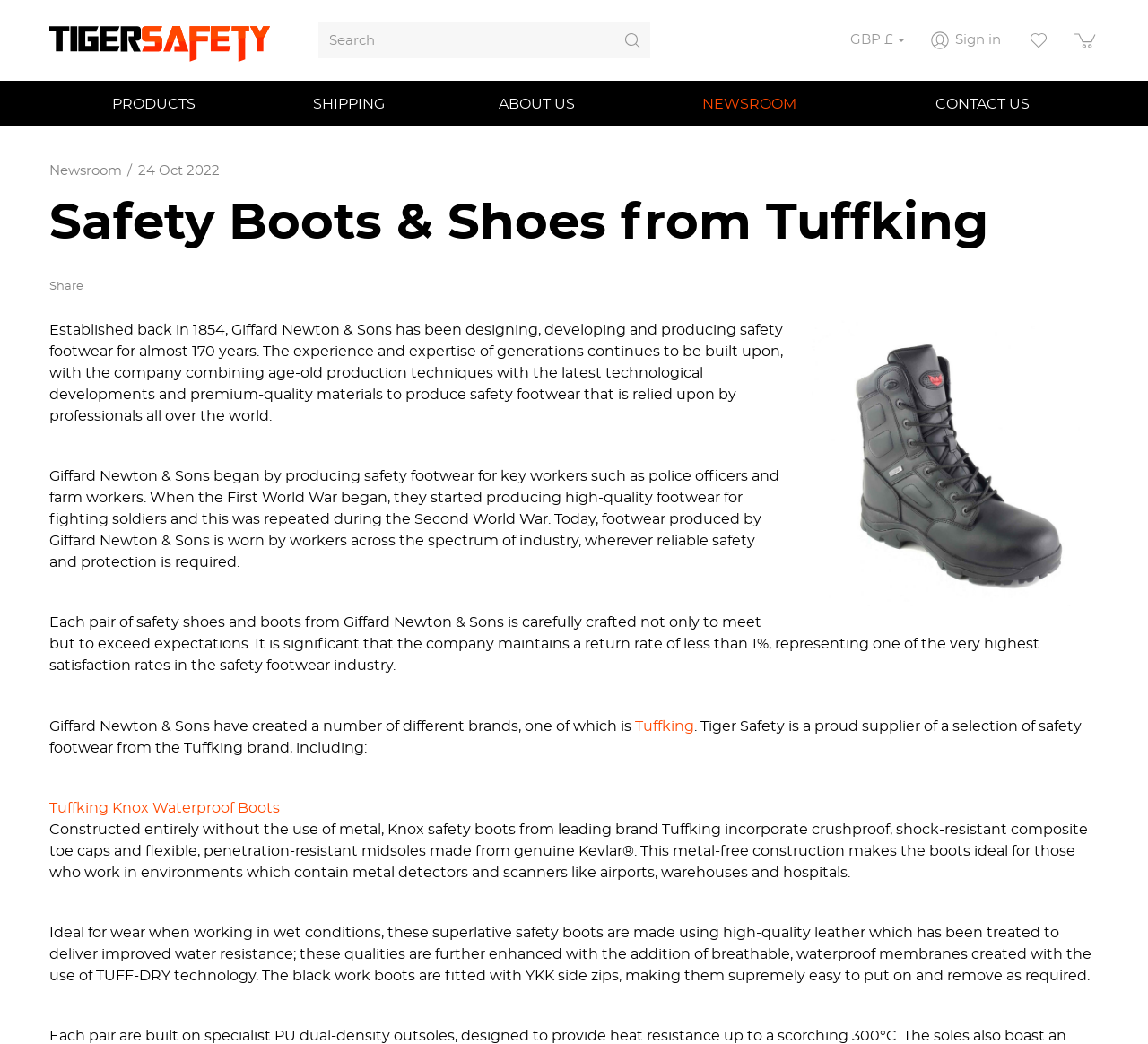What is the brand of safety boots mentioned?
Ensure your answer is thorough and detailed.

The brand of safety boots mentioned is Tuffking, which is a brand created by Giffard Newton & Sons, a company that has been designing, developing, and producing safety footwear for almost 170 years.